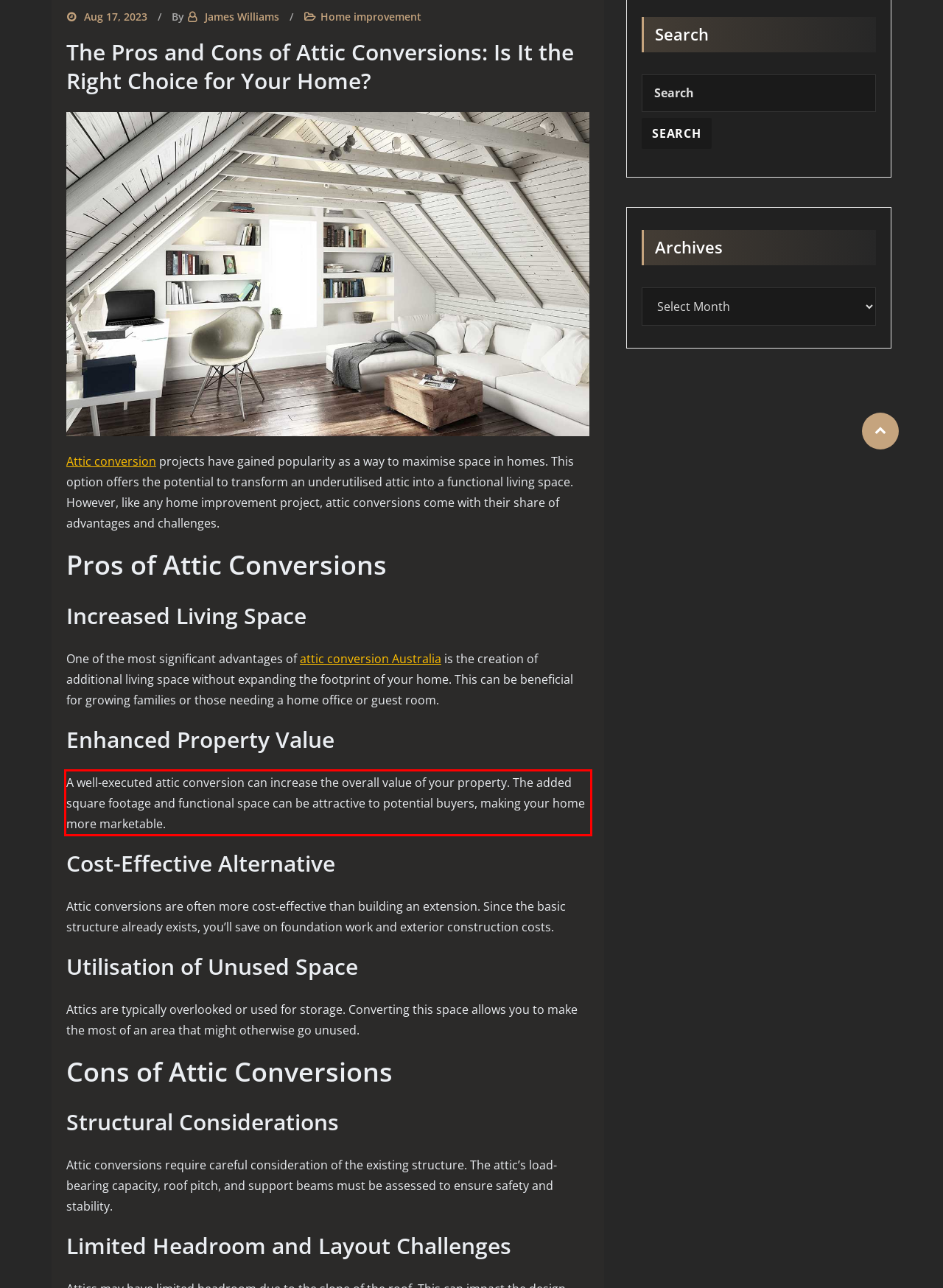You have a screenshot of a webpage where a UI element is enclosed in a red rectangle. Perform OCR to capture the text inside this red rectangle.

A well-executed attic conversion can increase the overall value of your property. The added square footage and functional space can be attractive to potential buyers, making your home more marketable.